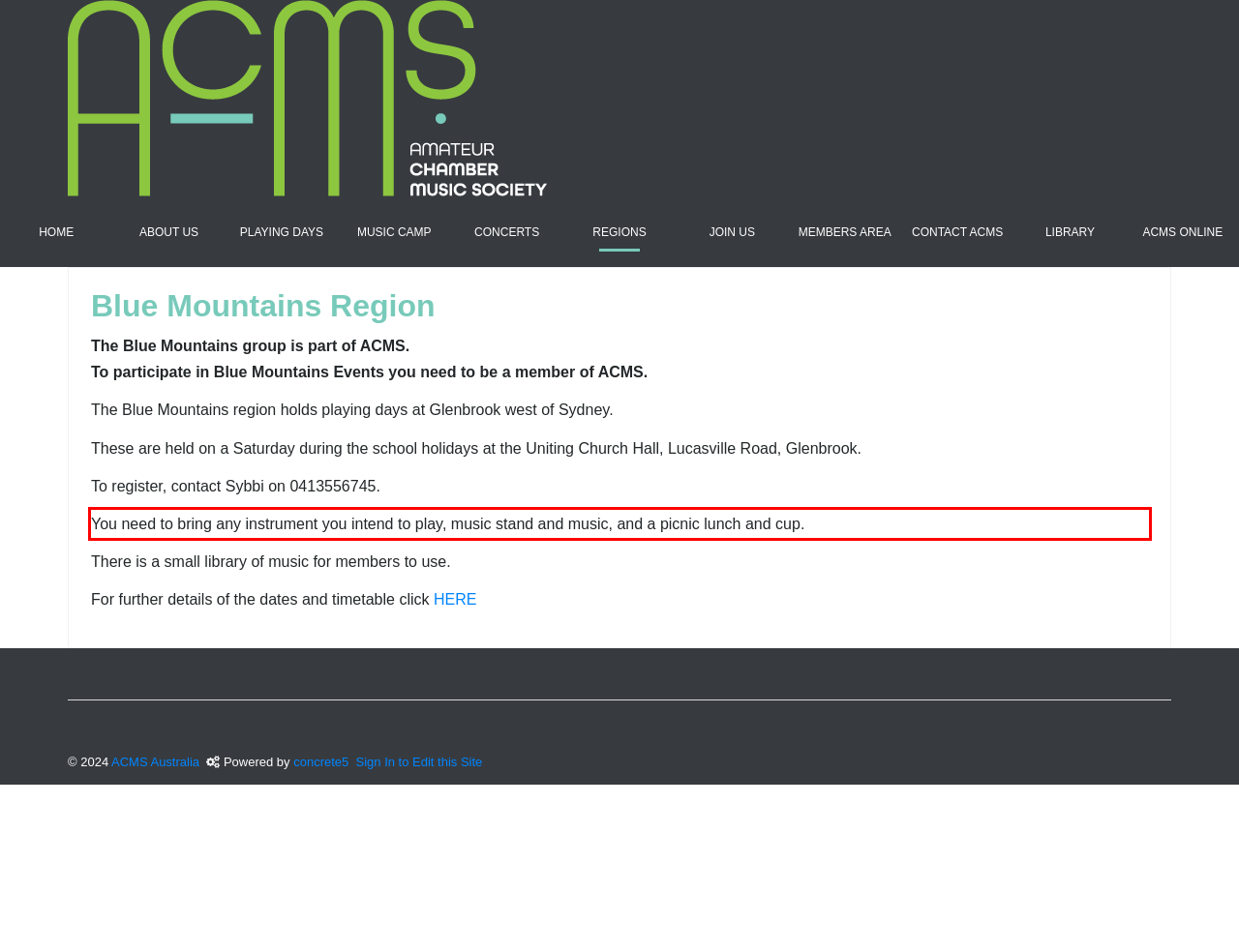Please perform OCR on the text within the red rectangle in the webpage screenshot and return the text content.

You need to bring any instrument you intend to play, music stand and music, and a picnic lunch and cup.